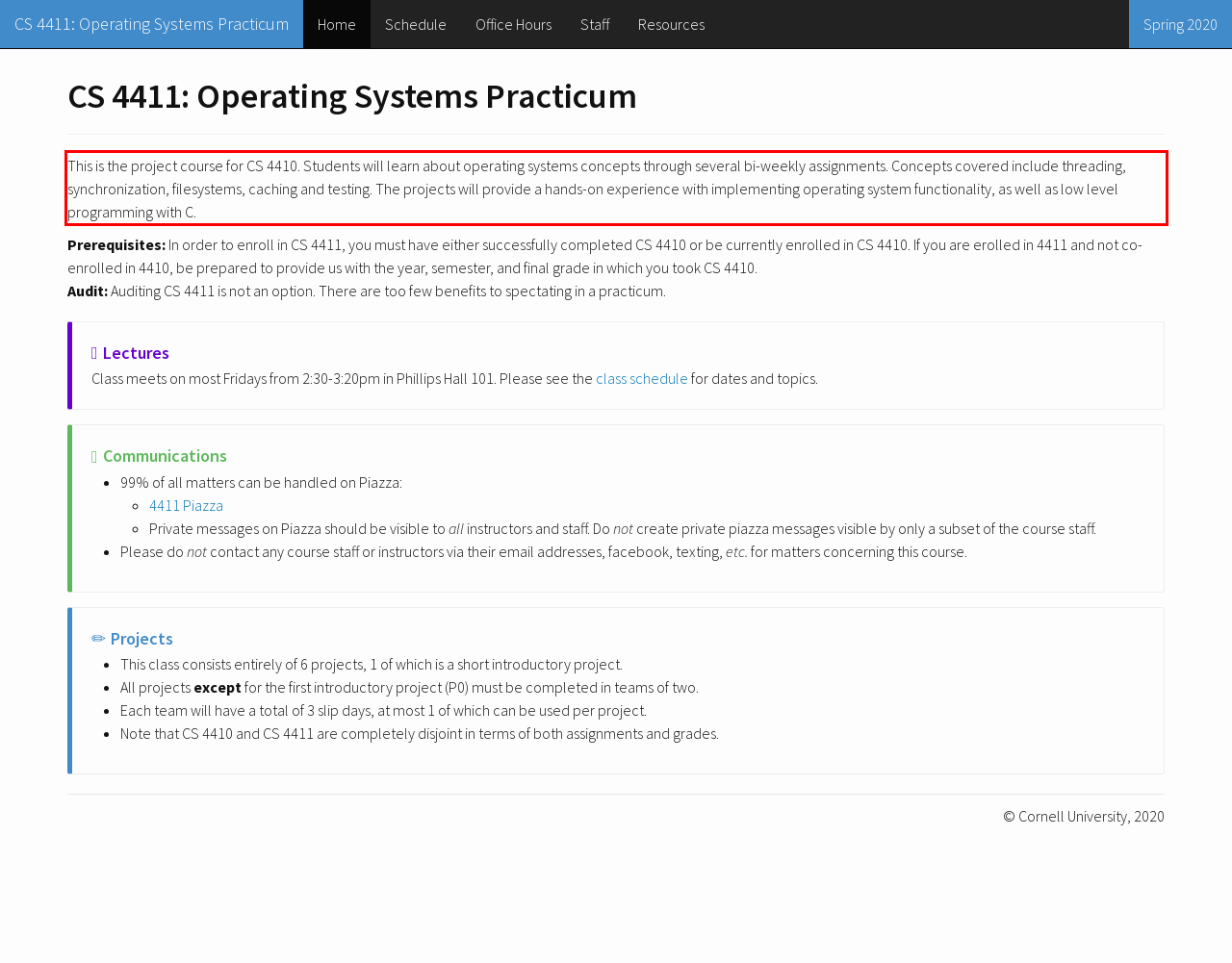There is a screenshot of a webpage with a red bounding box around a UI element. Please use OCR to extract the text within the red bounding box.

This is the project course for CS 4410. Students will learn about operating systems concepts through several bi-weekly assignments. Concepts covered include threading, synchronization, filesystems, caching and testing. The projects will provide a hands-on experience with implementing operating system functionality, as well as low level programming with C.